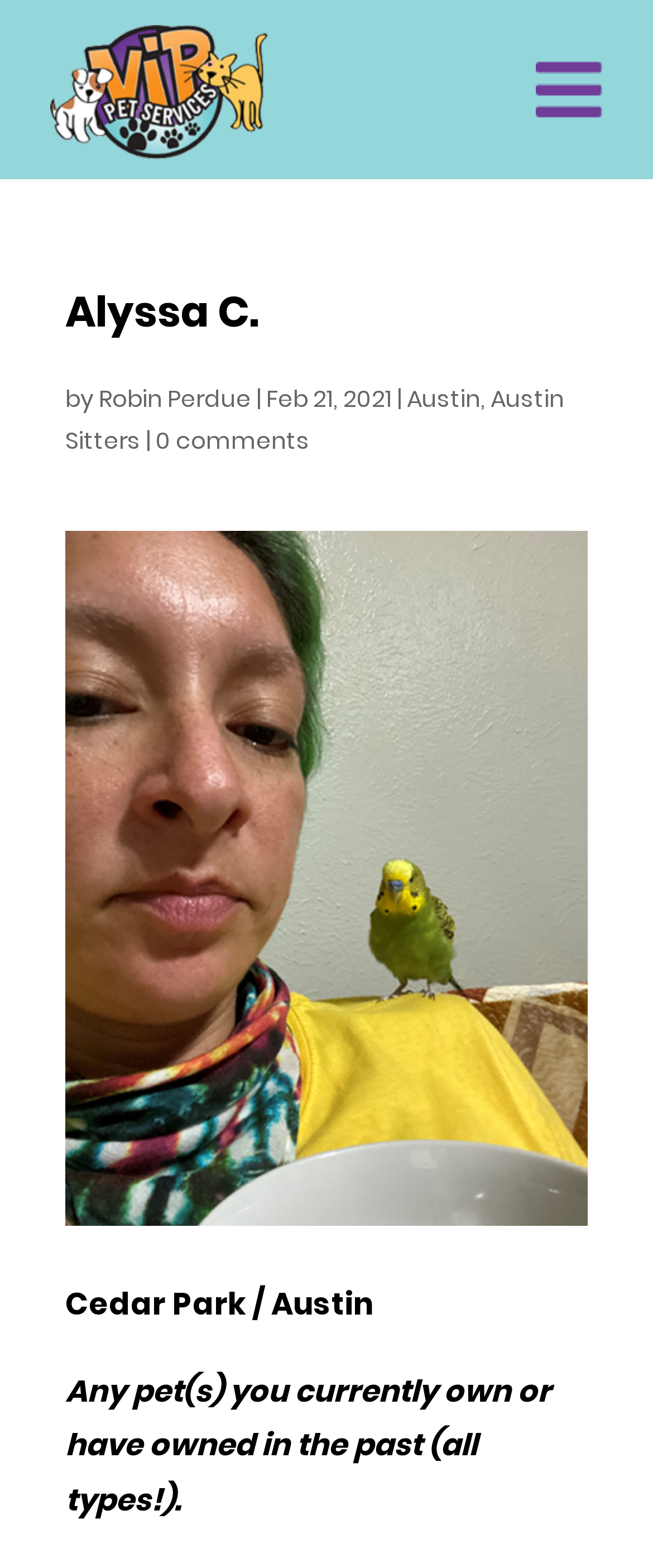Offer an in-depth caption of the entire webpage.

The webpage appears to be a profile or blog post about Alyssa C., a pet sitter. At the top, there is a logo or image of "VIP Pet Services" with a link to the same. On the right side of the top section, there is a "Bar" link with an accompanying image.

Below the top section, there is a heading with the name "Alyssa C." followed by a description "by Robin Perdue" and a date "Feb 21, 2021". The location "Austin" is also mentioned, with a link to "Austin Sitters". There is a separator line, and then a link to "0 comments".

The main content of the page features a large image of "Alyssa Carrington Pet Sitter", which takes up most of the page. Below the image, there is a title "Cedar Park / Austin", and a paragraph of text that asks about the user's current or past pets.

There are a total of 3 images on the page, 7 links, and 5 blocks of static text. The layout is organized, with clear headings and concise text.